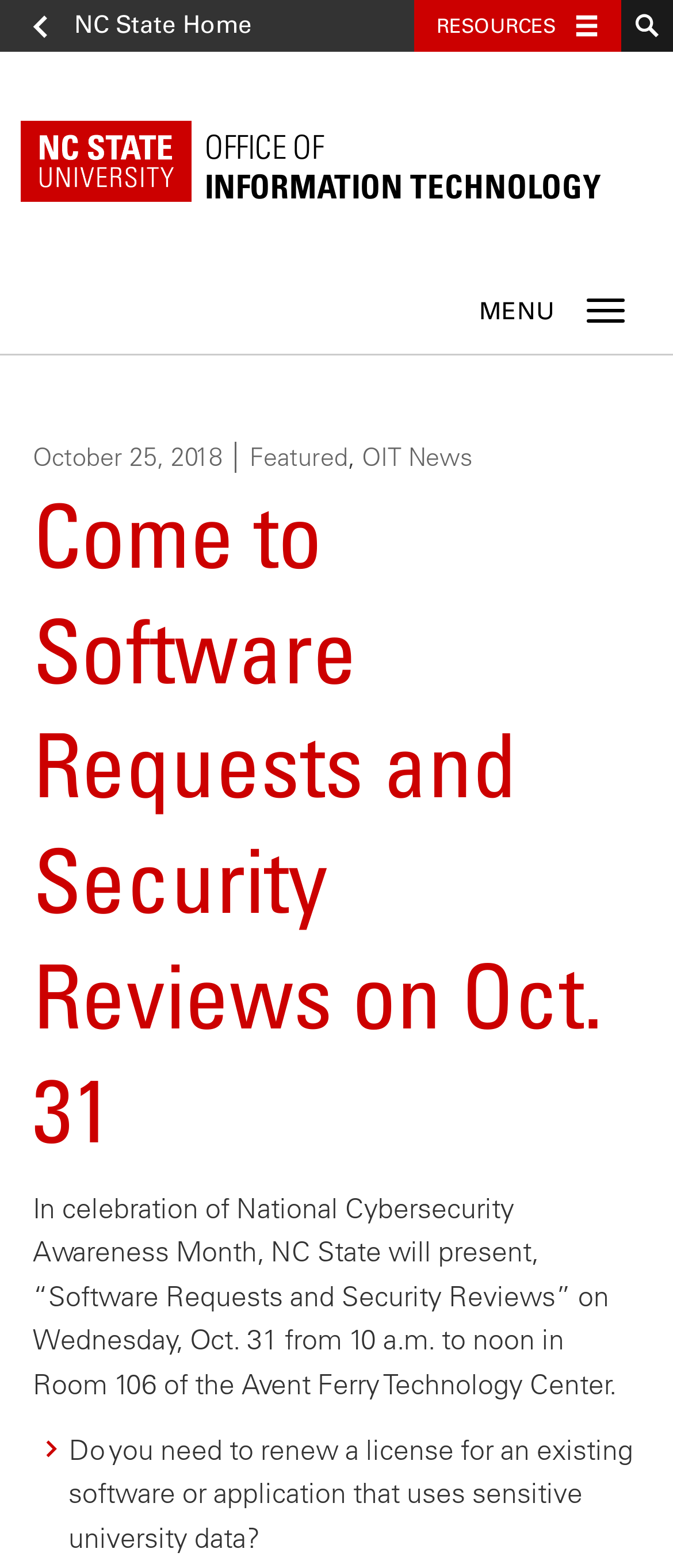Provide the bounding box coordinates of the HTML element this sentence describes: "October 25, 2018". The bounding box coordinates consist of four float numbers between 0 and 1, i.e., [left, top, right, bottom].

[0.049, 0.282, 0.331, 0.302]